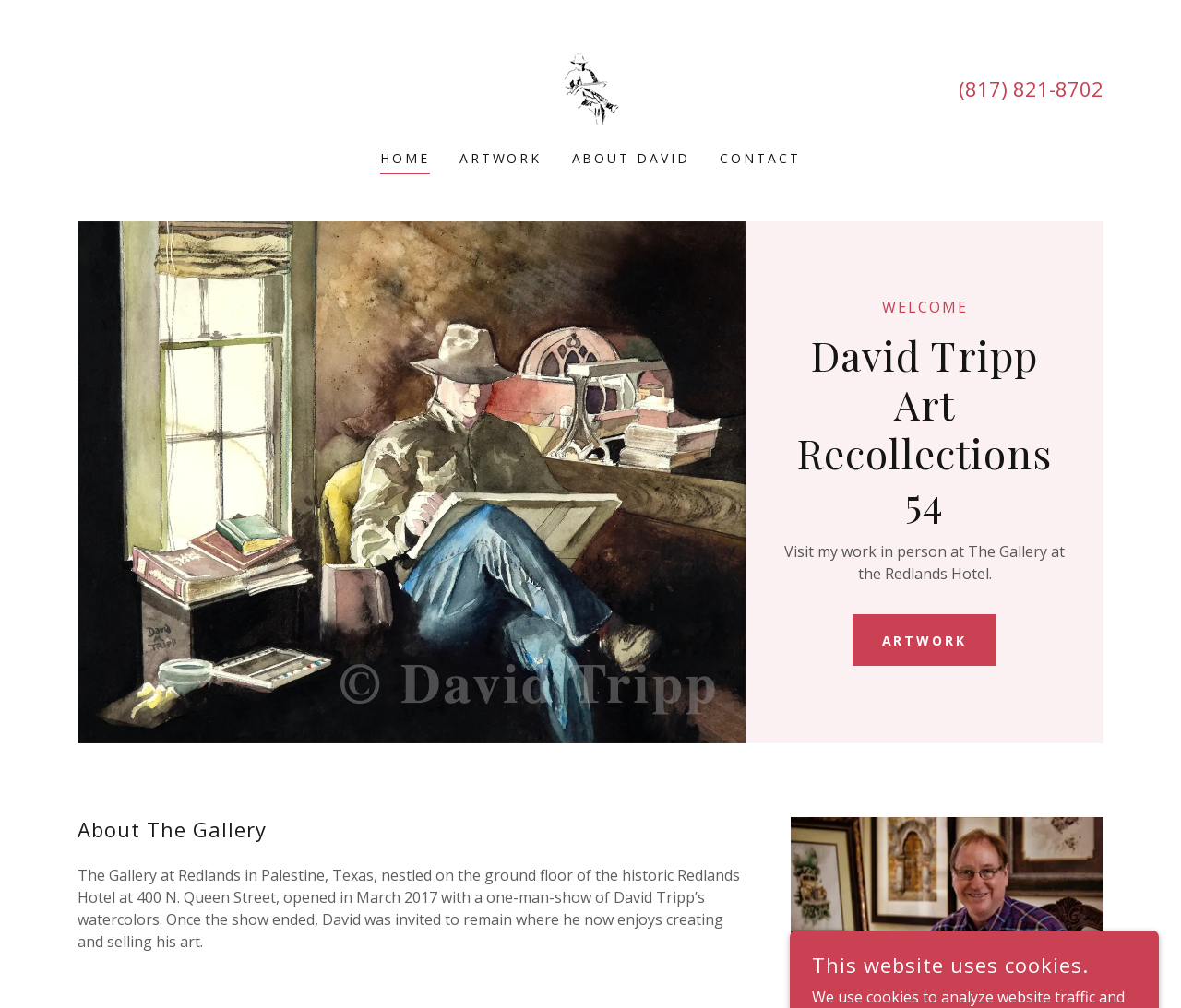How many links are in the main menu?
Utilize the image to construct a detailed and well-explained answer.

The answer can be found by counting the links in the main menu, which are 'HOME', 'ARTWORK', 'ABOUT DAVID', and 'CONTACT'.